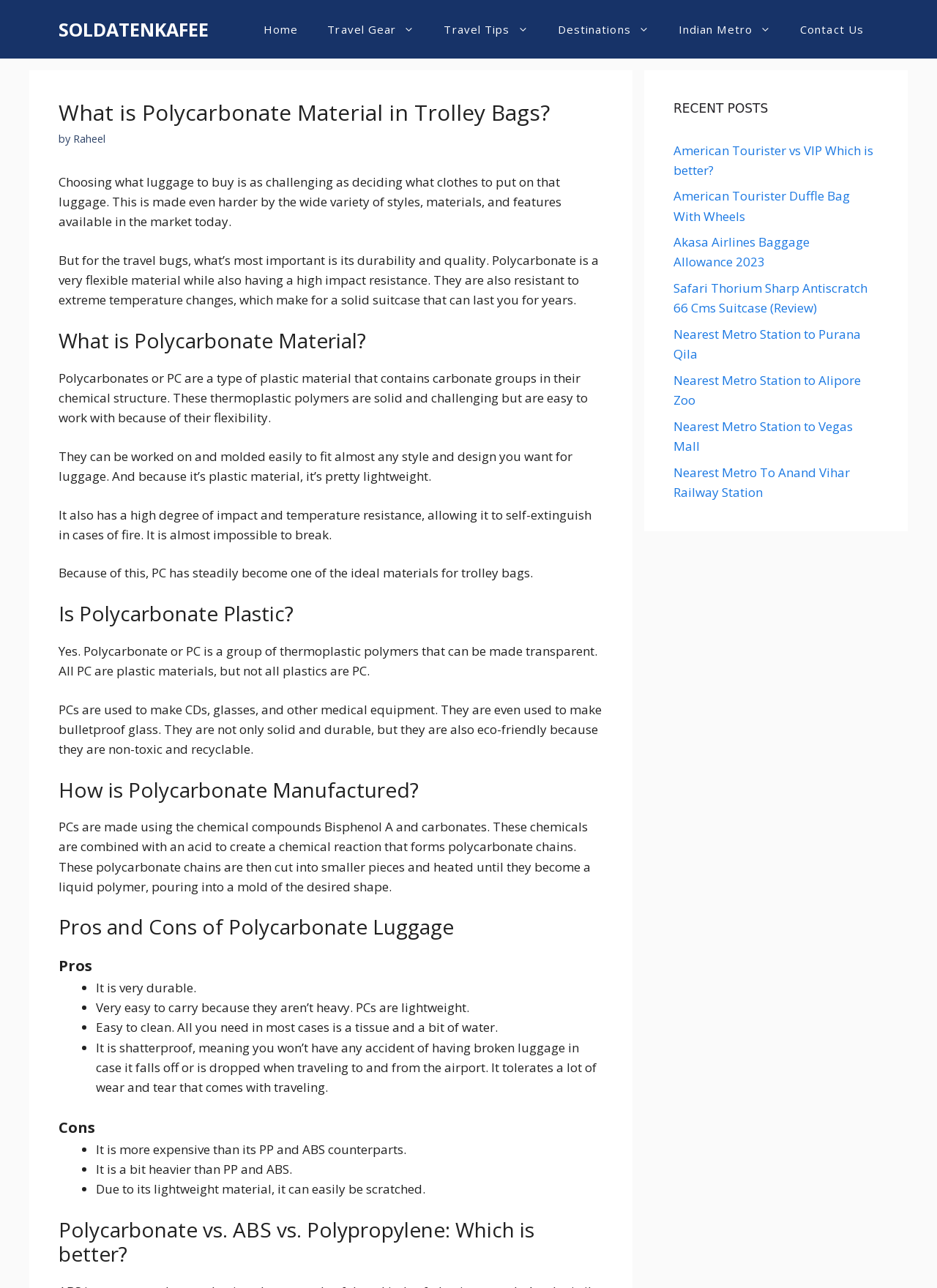Please find the bounding box coordinates of the clickable region needed to complete the following instruction: "Read the article about 'What is Polycarbonate Material in Trolley Bags?'". The bounding box coordinates must consist of four float numbers between 0 and 1, i.e., [left, top, right, bottom].

[0.062, 0.077, 0.644, 0.098]